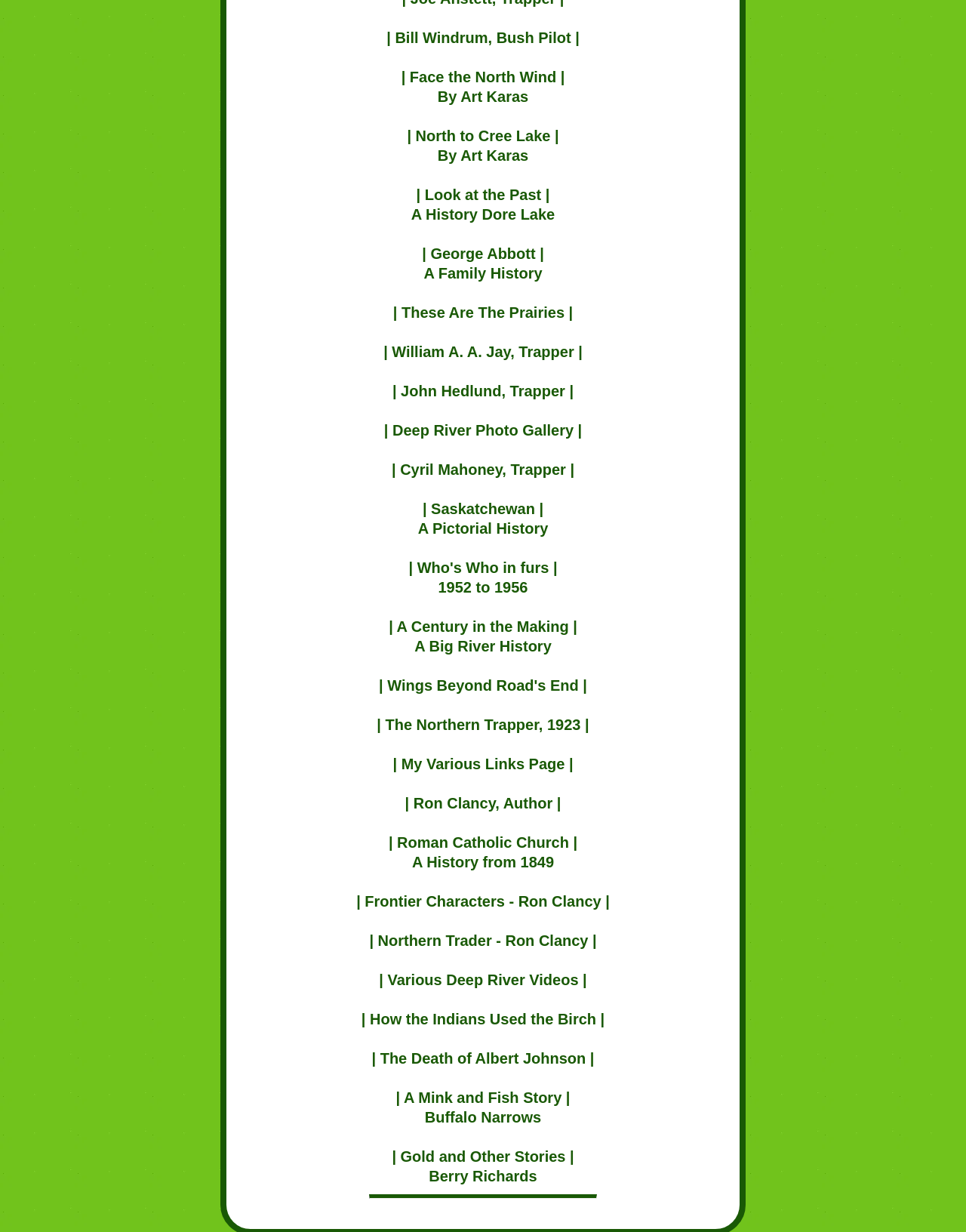Please identify the bounding box coordinates of the clickable element to fulfill the following instruction: "Search for health news". The coordinates should be four float numbers between 0 and 1, i.e., [left, top, right, bottom].

None